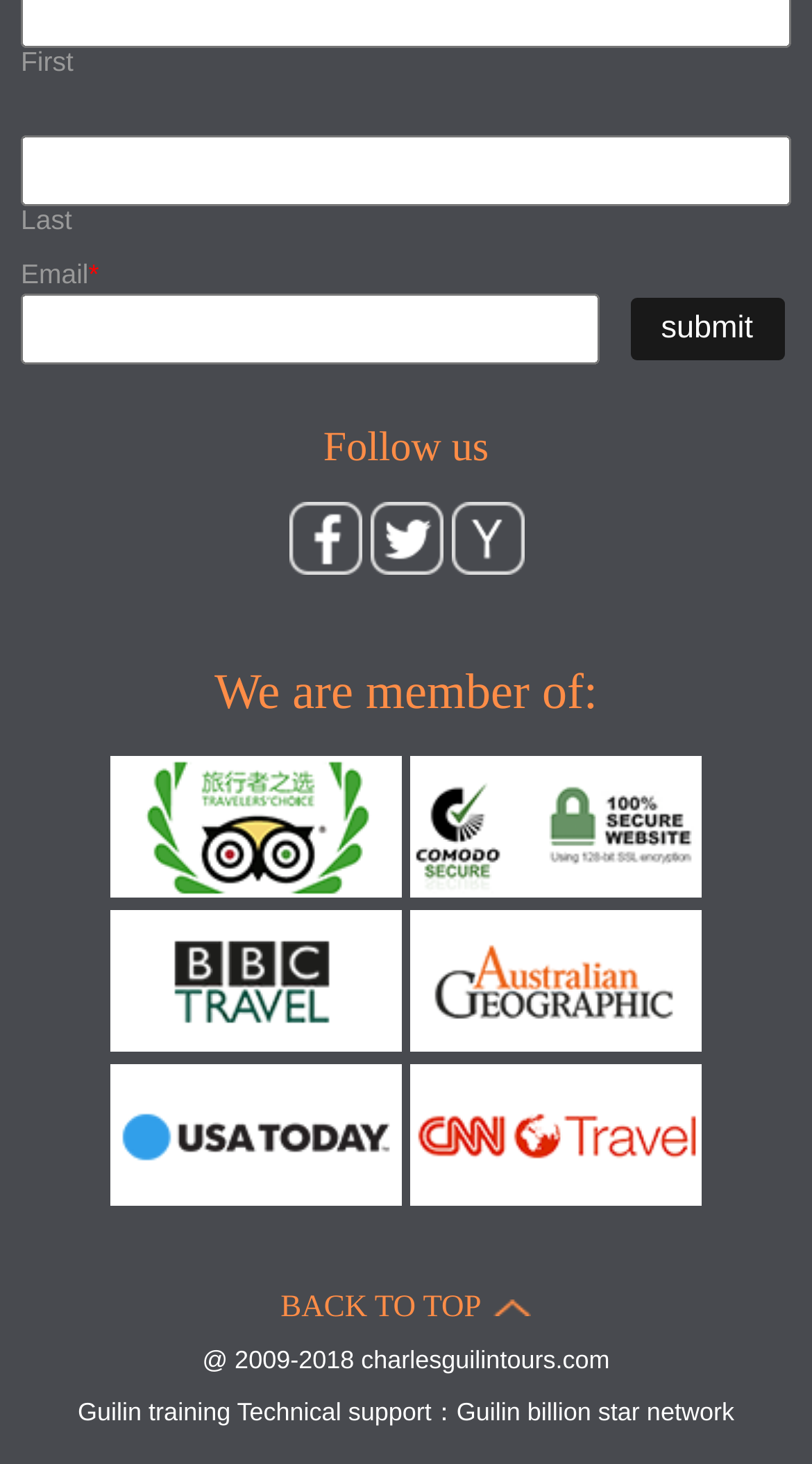Please identify the bounding box coordinates of the element that needs to be clicked to perform the following instruction: "Contact technical support".

[0.562, 0.955, 0.904, 0.975]